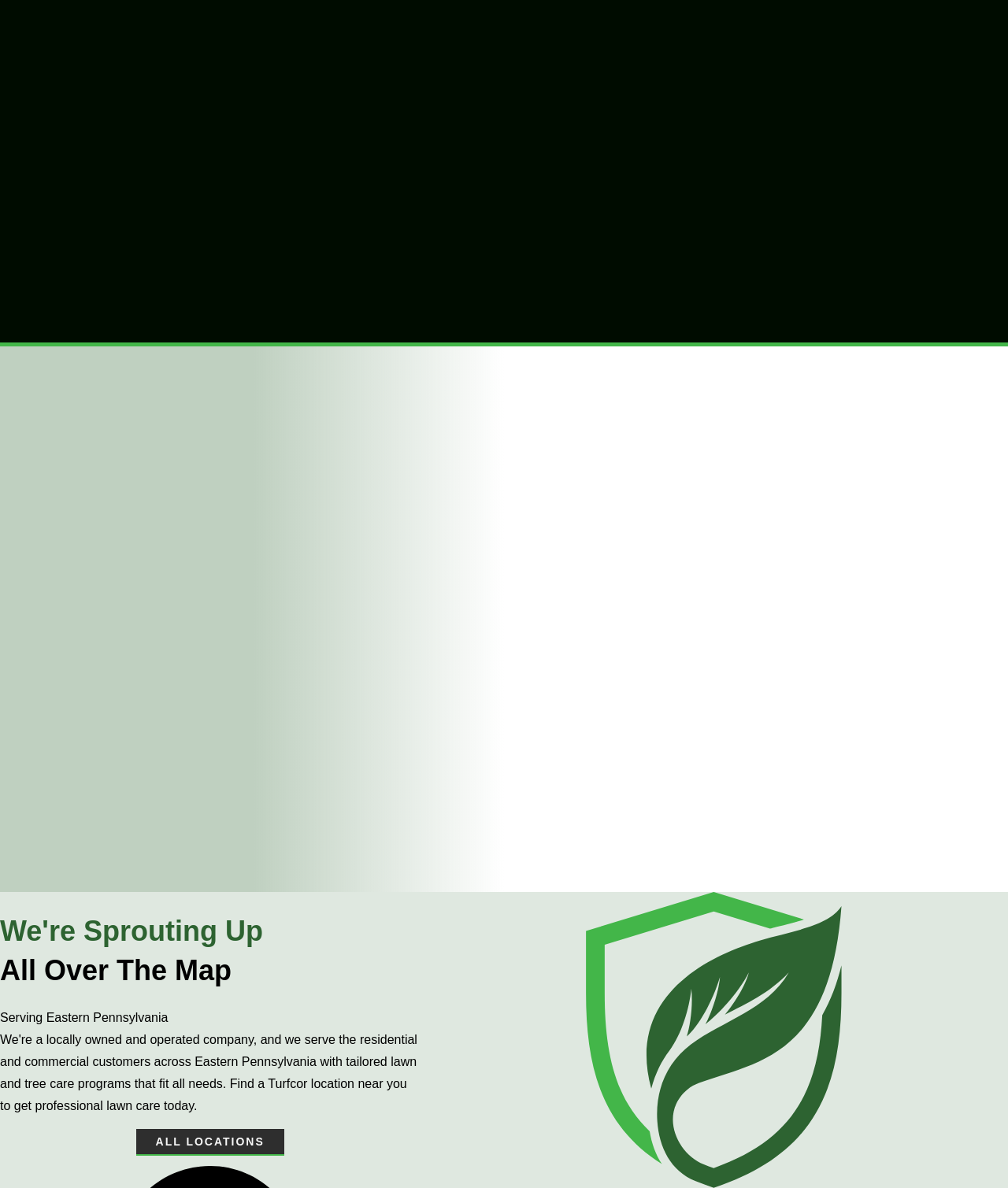Locate the bounding box of the UI element described by: "Free Instant Quote" in the given webpage screenshot.

[0.531, 0.263, 0.719, 0.284]